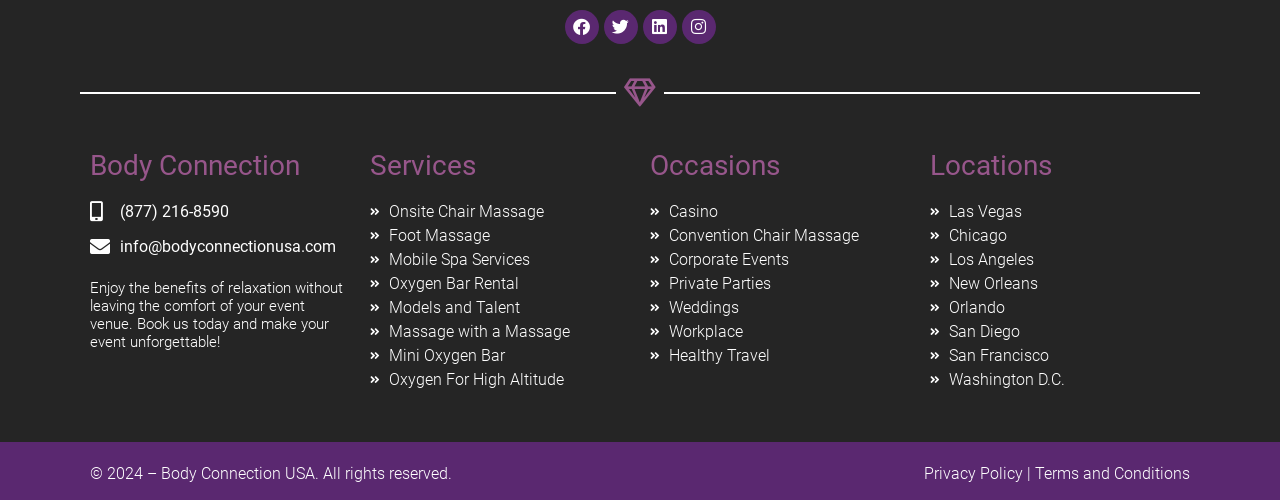Determine the bounding box coordinates of the region to click in order to accomplish the following instruction: "Read Privacy Policy". Provide the coordinates as four float numbers between 0 and 1, specifically [left, top, right, bottom].

[0.722, 0.927, 0.799, 0.965]